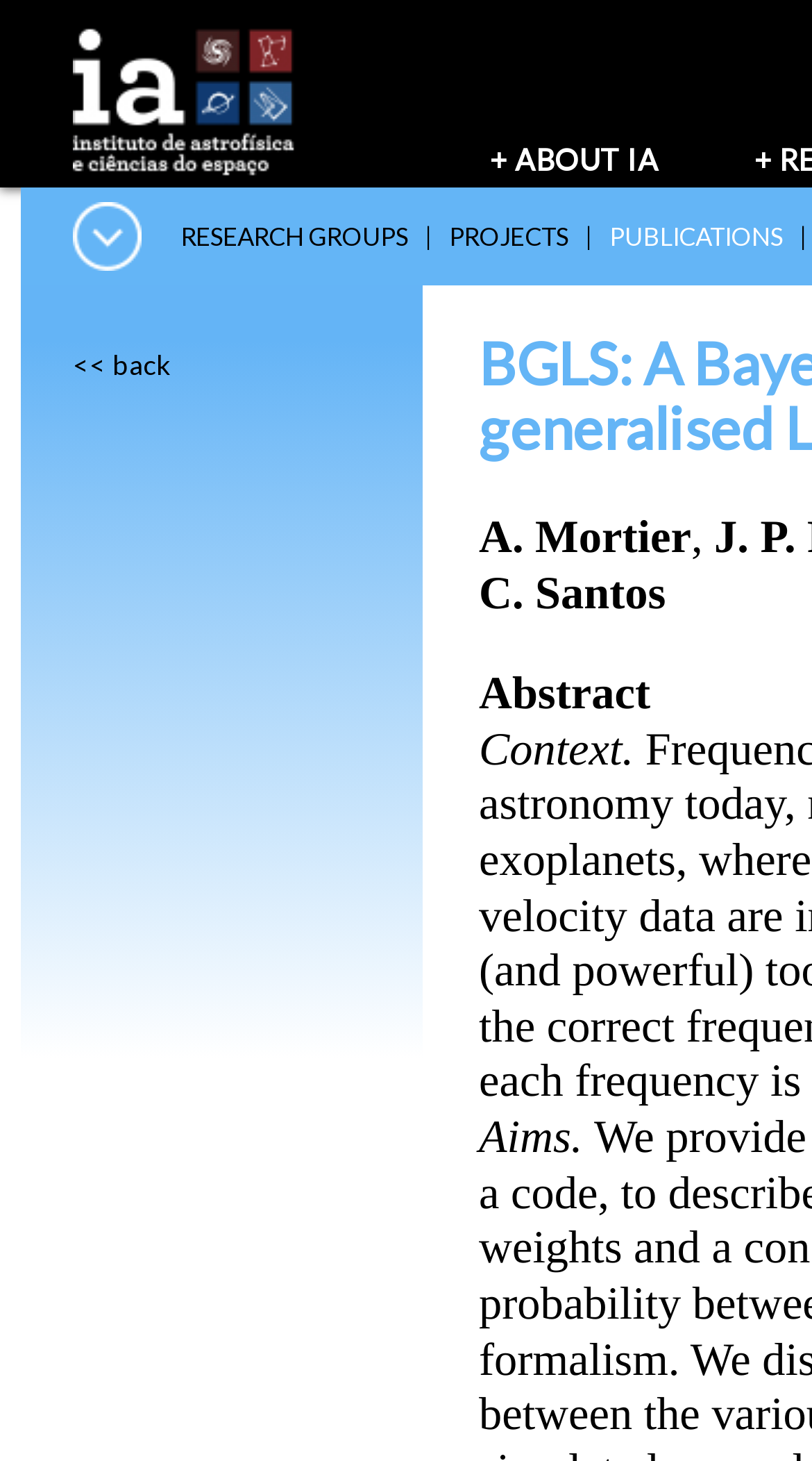How many main navigation links are there?
Respond to the question with a well-detailed and thorough answer.

There are four main navigation links: 'RESEARCH GROUPS', 'PROJECTS', 'PUBLICATIONS', and '+ ABOUT IA', which are positioned horizontally and have similar formatting.